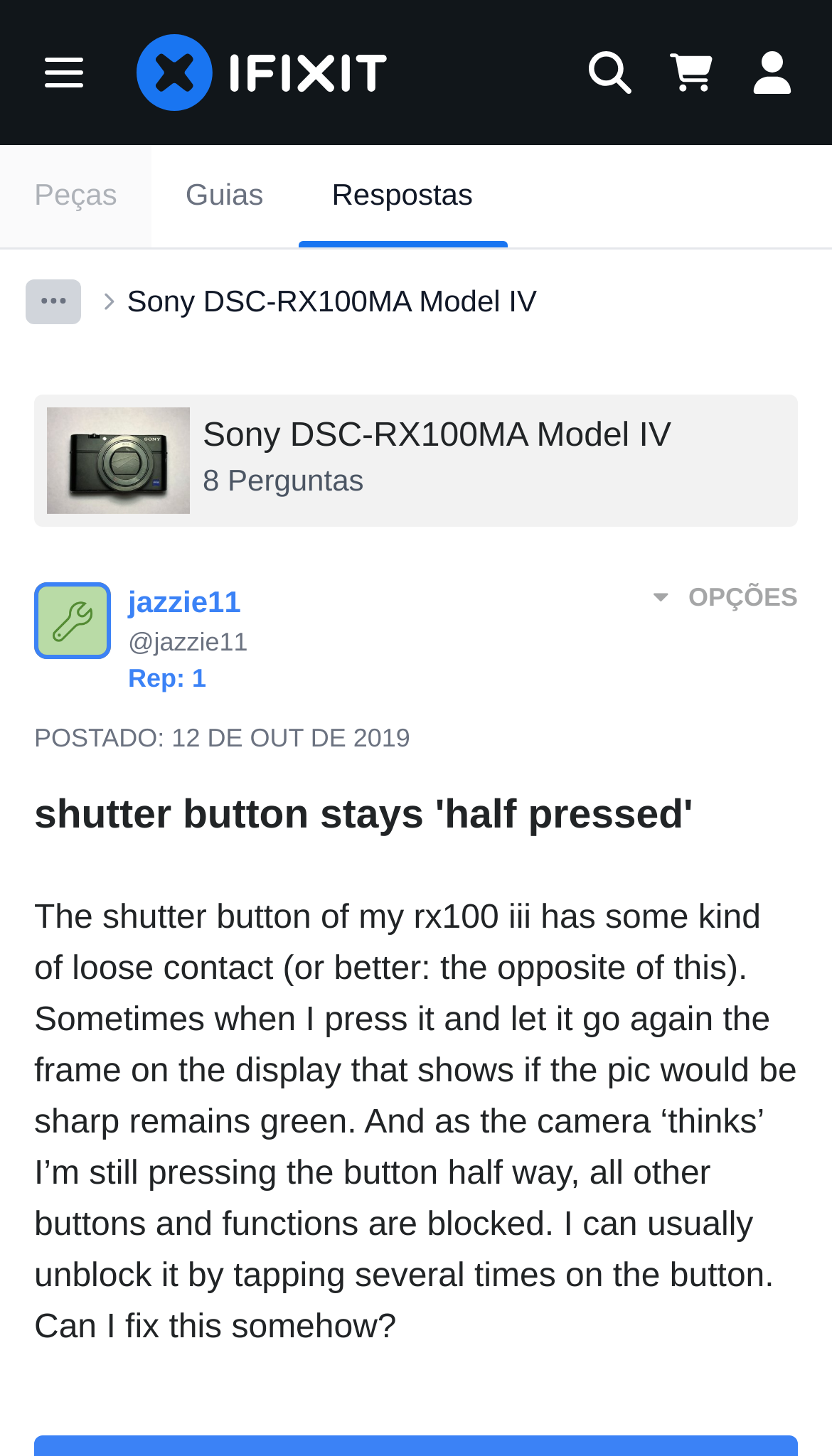Find the bounding box coordinates for the area that should be clicked to accomplish the instruction: "Show the cart".

[0.805, 0.035, 0.856, 0.064]